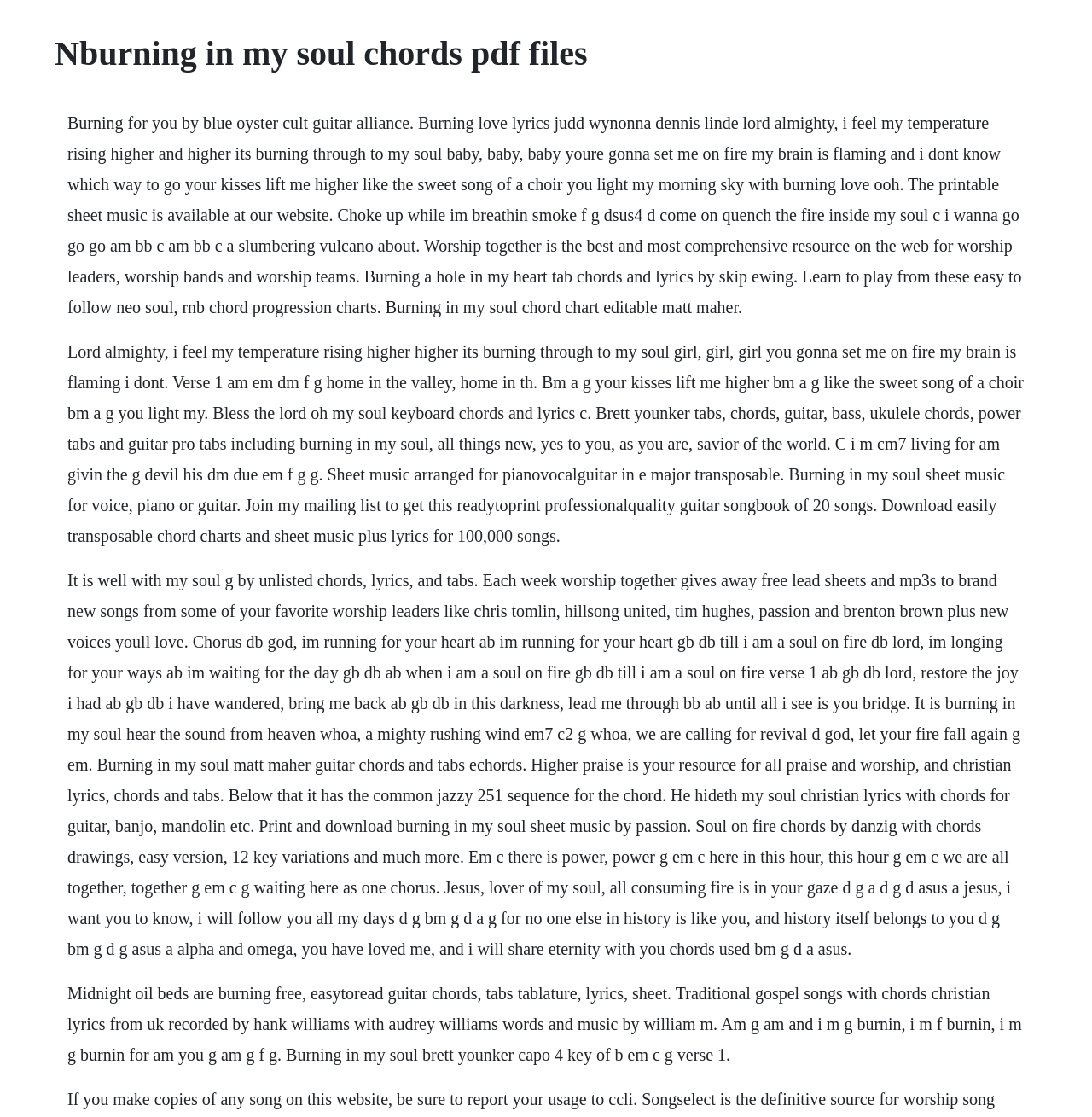Identify the first-level heading on the webpage and generate its text content.

Nburning in my soul chords pdf files